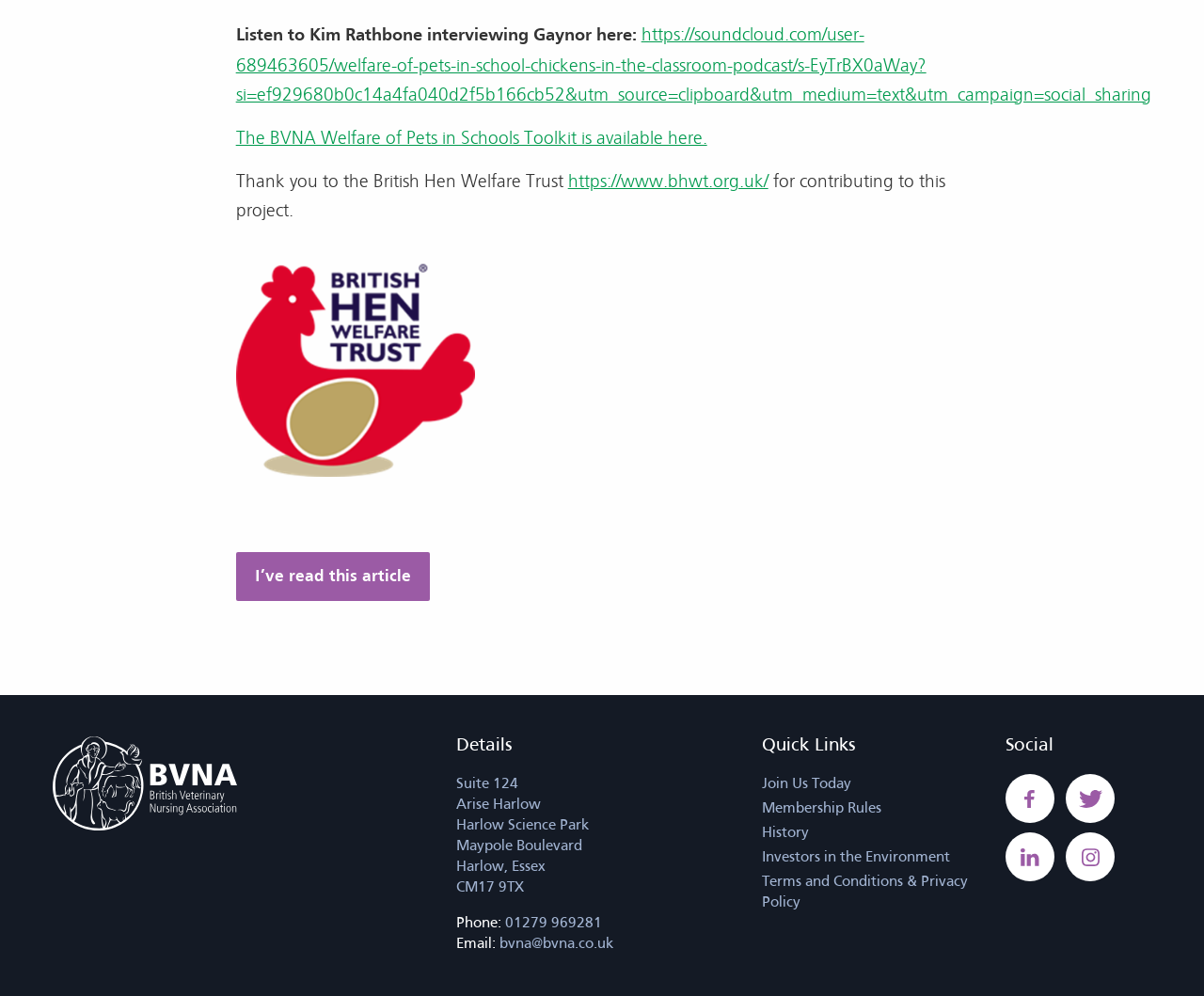What are the social media platforms available?
Using the image, provide a concise answer in one word or a short phrase.

Three platforms